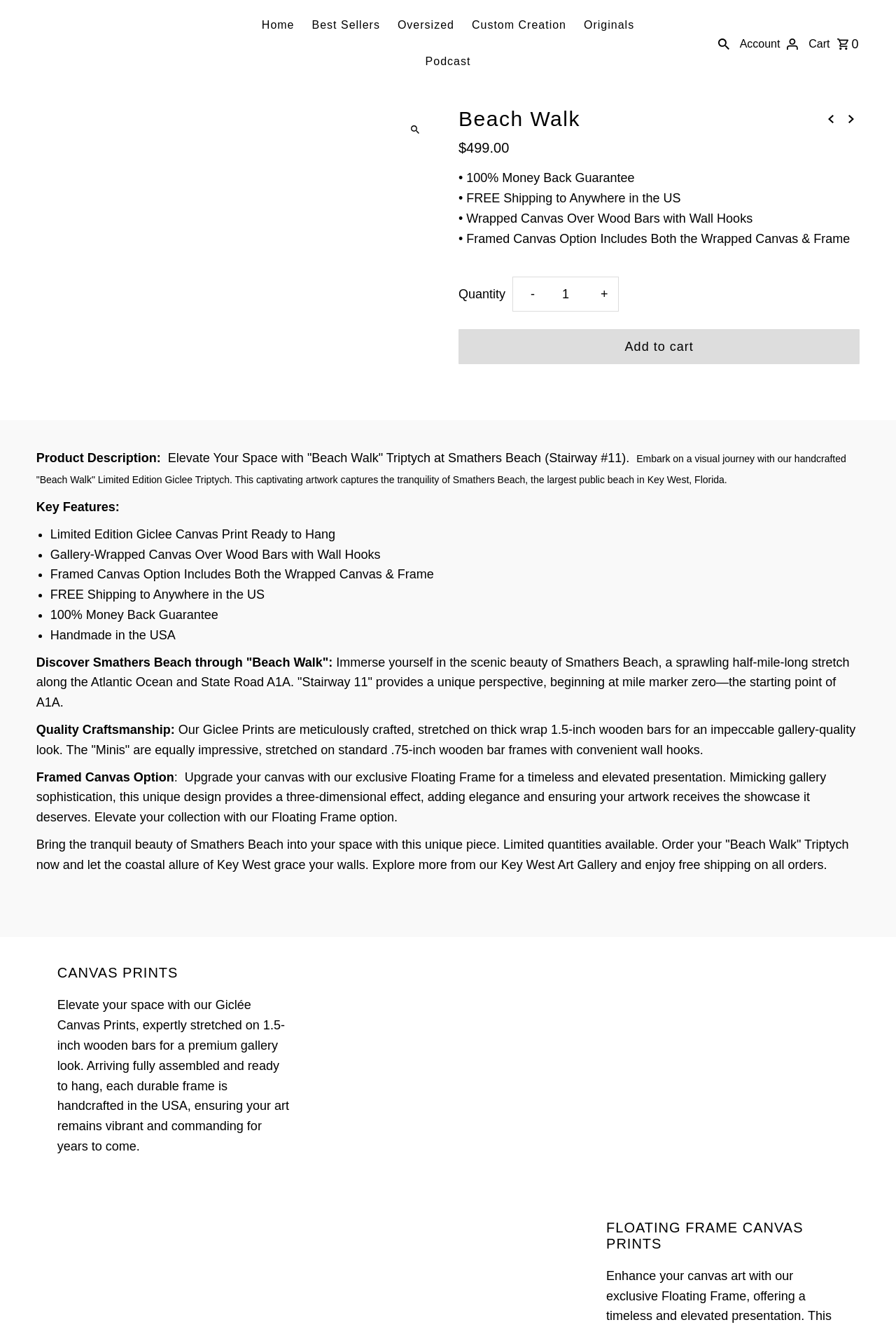Offer a meticulous caption that includes all visible features of the webpage.

This webpage is about a product called "Beach Walk" Triptych, a limited edition giclee canvas art collection showcased at a local Key West Art Gallery. At the top of the page, there is a navigation menu with links to "Home", "Best Sellers", "Oversized", "Custom Creation", "Originals", "Podcast", "Account", and "Cart 0". There is also a search button and a few icons.

Below the navigation menu, there is a large section dedicated to the product. It features multiple "Click to zoom" links, each accompanied by a small image. These links are positioned side by side, taking up a significant portion of the page.

To the right of the "Click to zoom" links, there is a section with a heading "Beach Walk" and a description list detailing the product's features, including its price, a 100% money-back guarantee, free shipping, and more. Below this section, there are several paragraphs of text describing the product, its quality, and the craftsmanship that goes into making it.

Further down the page, there are more sections with headings "Product Description", "Key Features", and "Quality Craftsmanship". These sections provide additional information about the product, its features, and the materials used to make it. There are also sections dedicated to the "Framed Canvas Option" and "Bring the tranquil beauty of Smathers Beach into your space".

At the bottom of the page, there are two more sections with headings "CANVAS PRINTS" and "FLOATING FRAME CANVAS PRINTS". These sections provide information about the different types of canvas prints available and their features.

Throughout the page, there are multiple images, icons, and buttons, including "Add to cart", "Decrease quantity", and "Increase quantity" buttons. The overall layout is organized, with clear headings and concise text, making it easy to navigate and find information about the product.